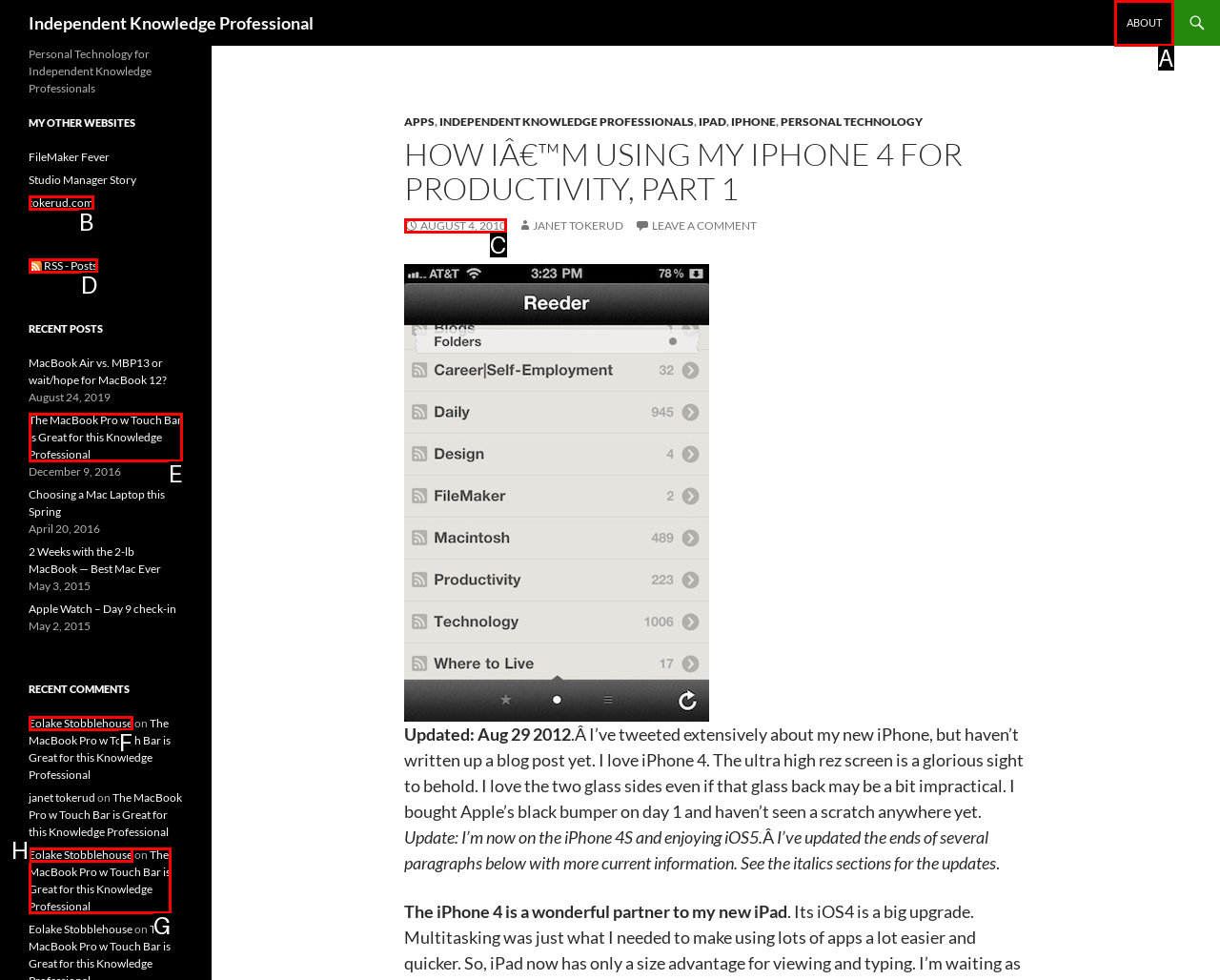Point out the specific HTML element to click to complete this task: Click on ABOUT Reply with the letter of the chosen option.

A